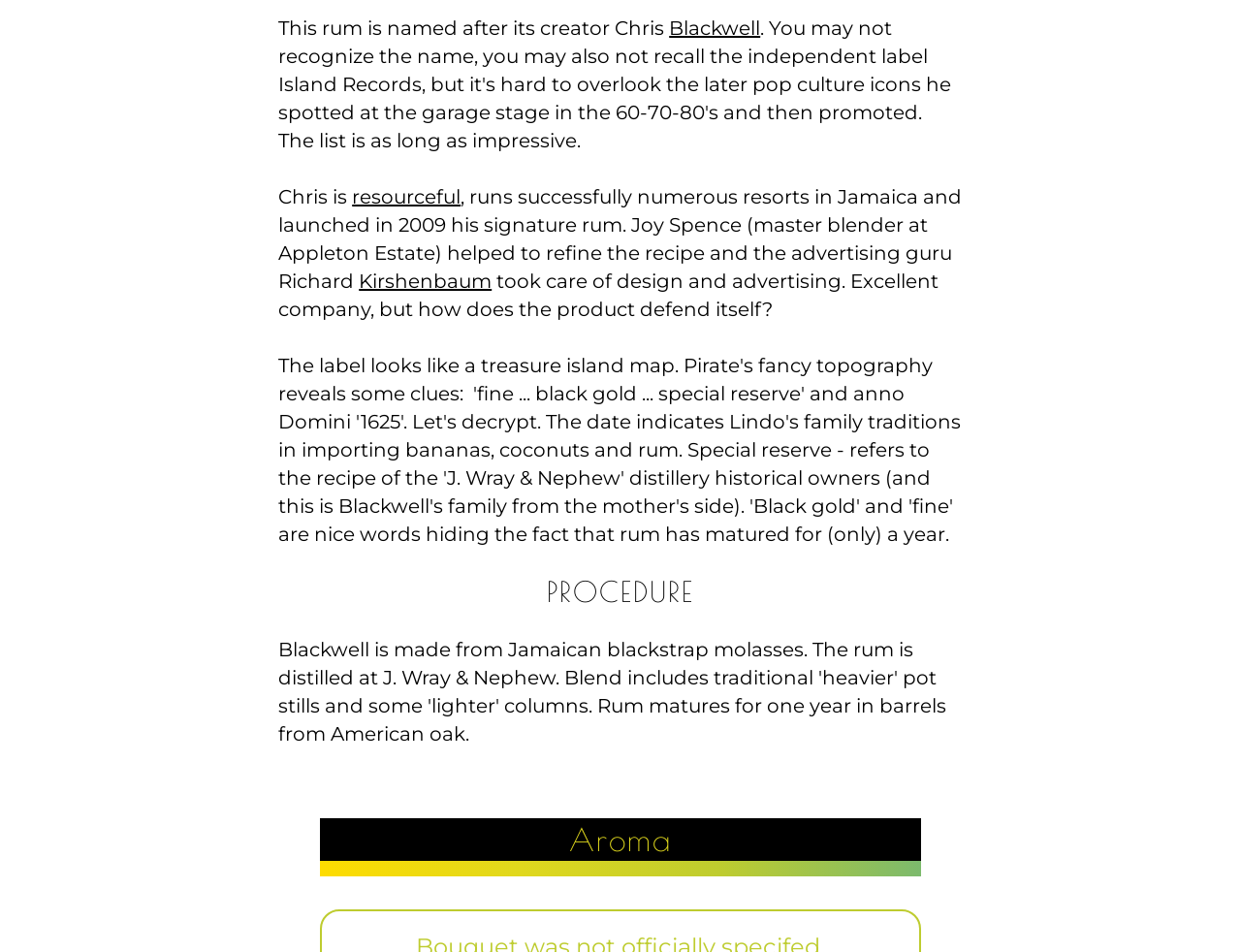Using the description: "Blackwell", determine the UI element's bounding box coordinates. Ensure the coordinates are in the format of four float numbers between 0 and 1, i.e., [left, top, right, bottom].

[0.539, 0.017, 0.613, 0.041]